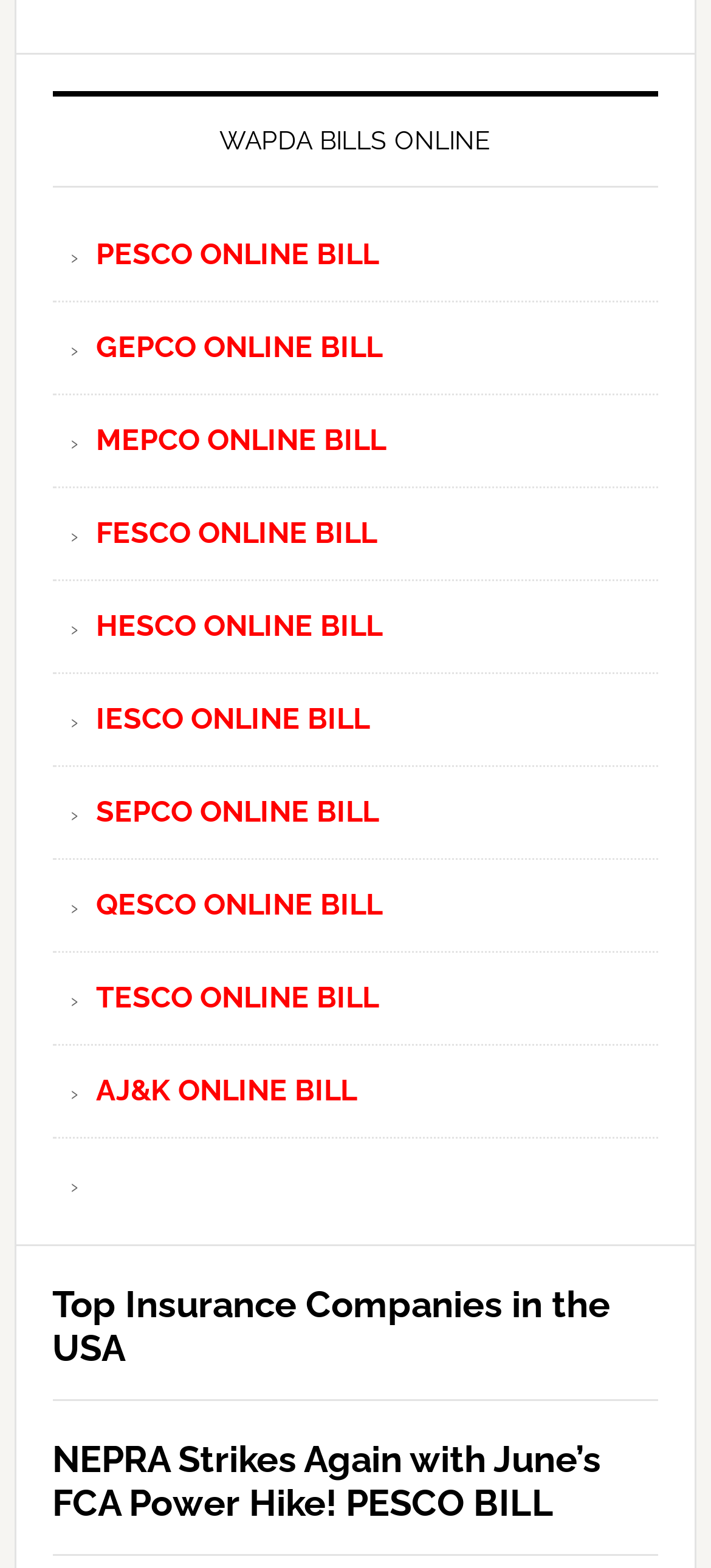Can you find the bounding box coordinates for the element to click on to achieve the instruction: "read NEPRA Strikes Again with June’s FCA Power Hike! PESCO BILL"?

[0.074, 0.917, 0.926, 0.972]